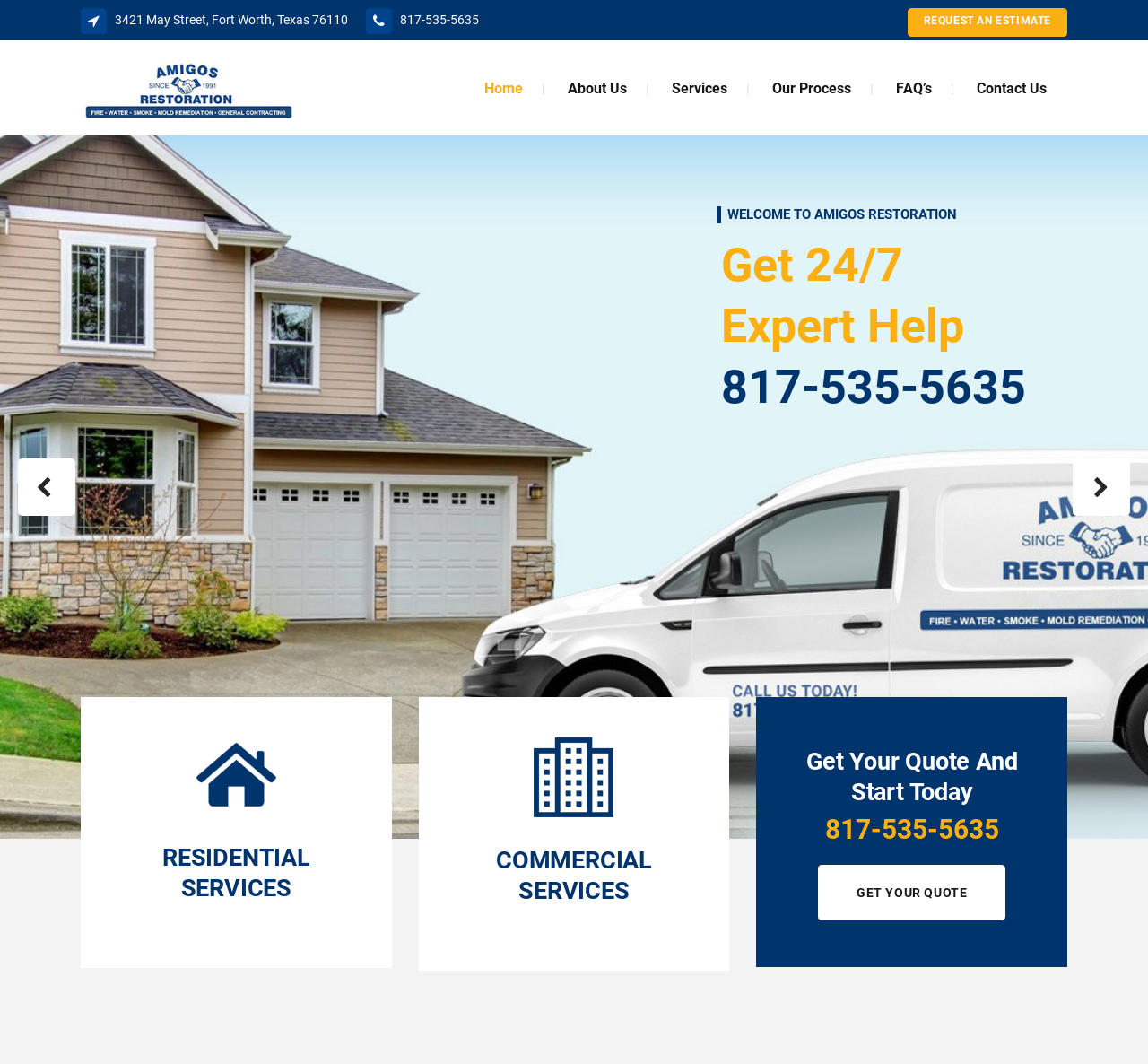Respond to the following query with just one word or a short phrase: 
What is the address of Amigos Restoration?

3421 May Street, Fort Worth, Texas 76110